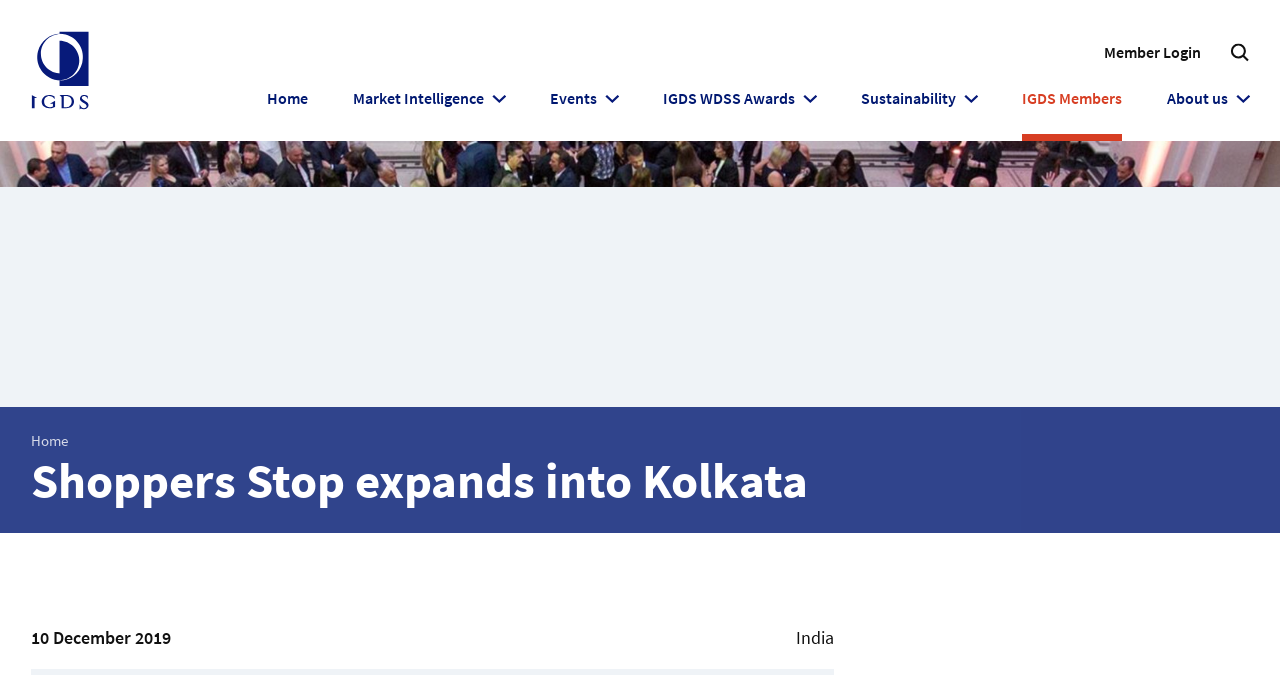Use one word or a short phrase to answer the question provided: 
What is the name of the department store expanding into Kolkata?

Shoppers Stop